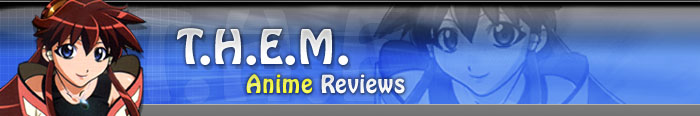What is the tone of the anime character's expression? Look at the image and give a one-word or short phrase answer.

friendly and inviting